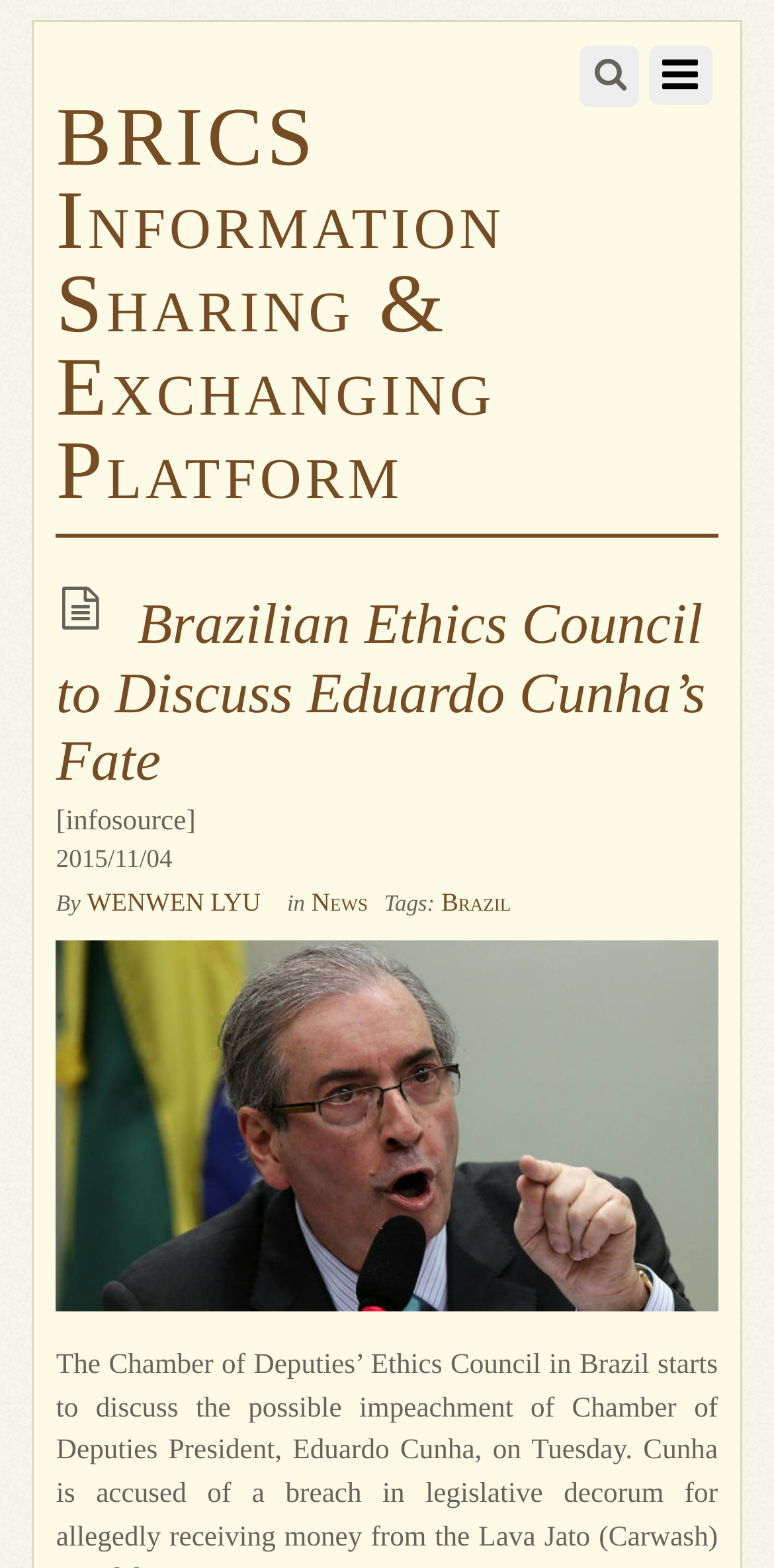Please find the main title text of this webpage.

Brazilian Ethics Council to Discuss Eduardo Cunha’s Fate